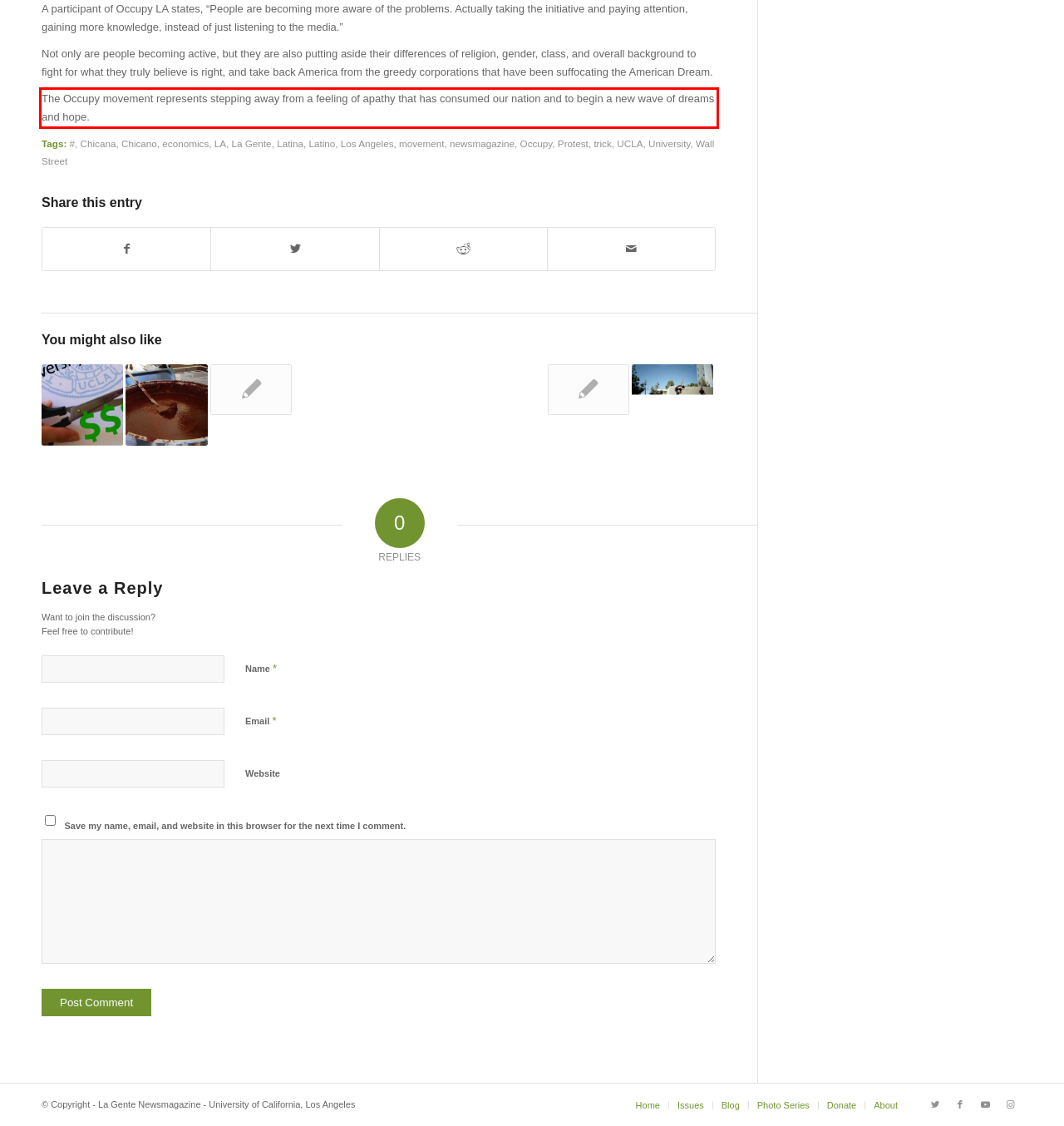Examine the screenshot of the webpage, locate the red bounding box, and generate the text contained within it.

The Occupy movement represents stepping away from a feeling of apathy that has consumed our nation and to begin a new wave of dreams and hope.